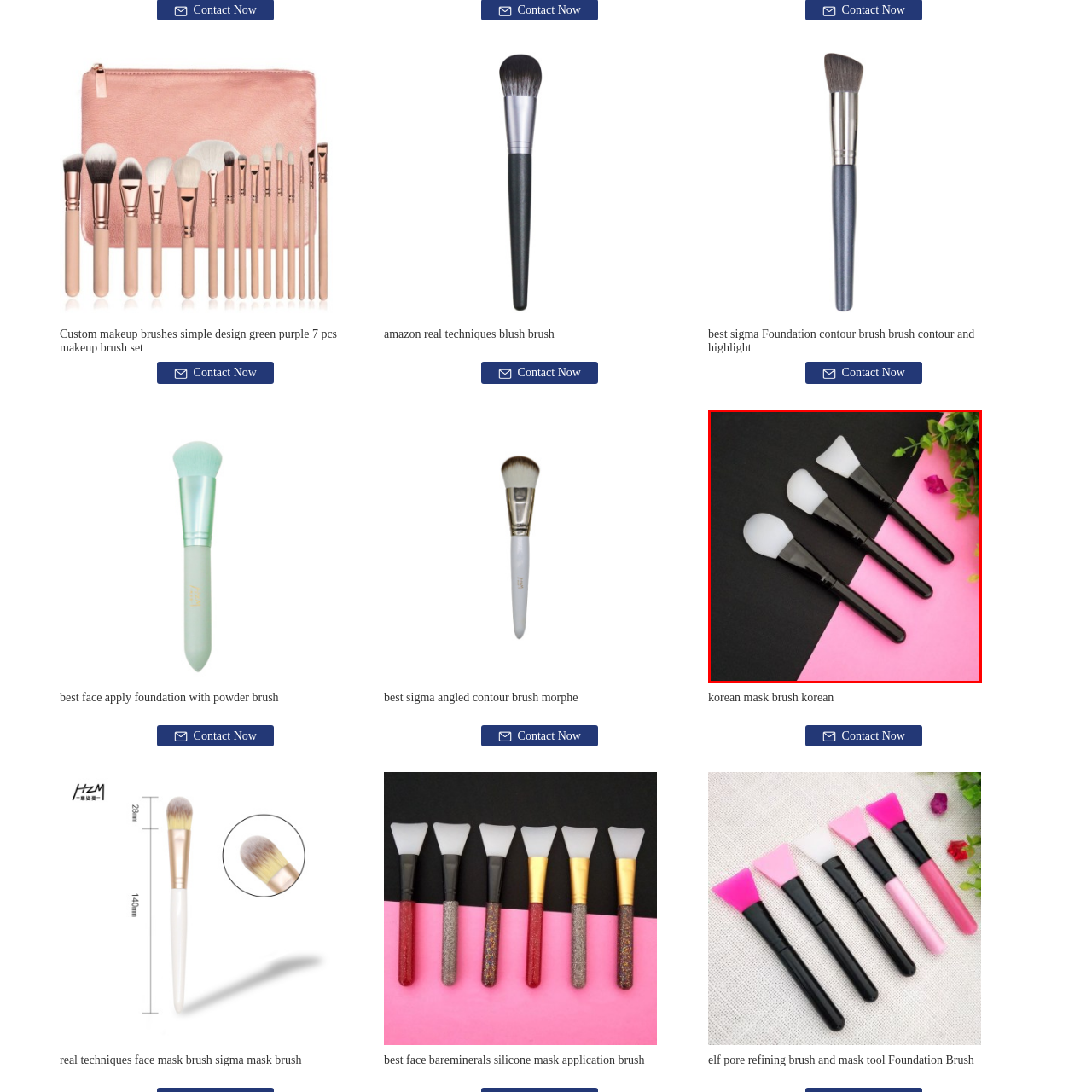What is the material of the heads of the mask brushes?
Review the content shown inside the red bounding box in the image and offer a detailed answer to the question, supported by the visual evidence.

According to the caption, each brush has a silicone head, which enables smooth and even application of facial masks and skincare products.